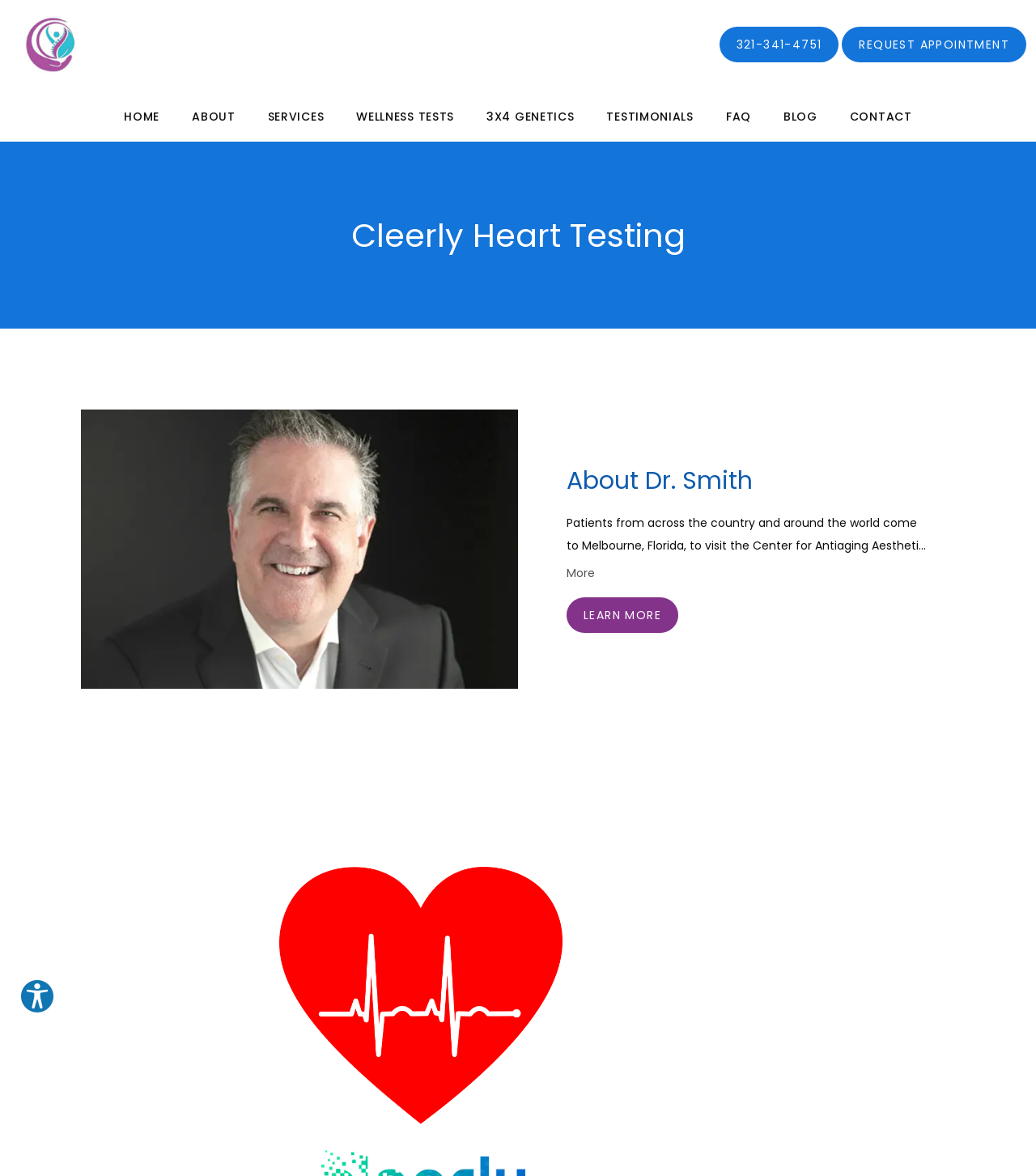Given the element description: "Home", predict the bounding box coordinates of the UI element it refers to, using four float numbers between 0 and 1, i.e., [left, top, right, bottom].

[0.12, 0.092, 0.154, 0.106]